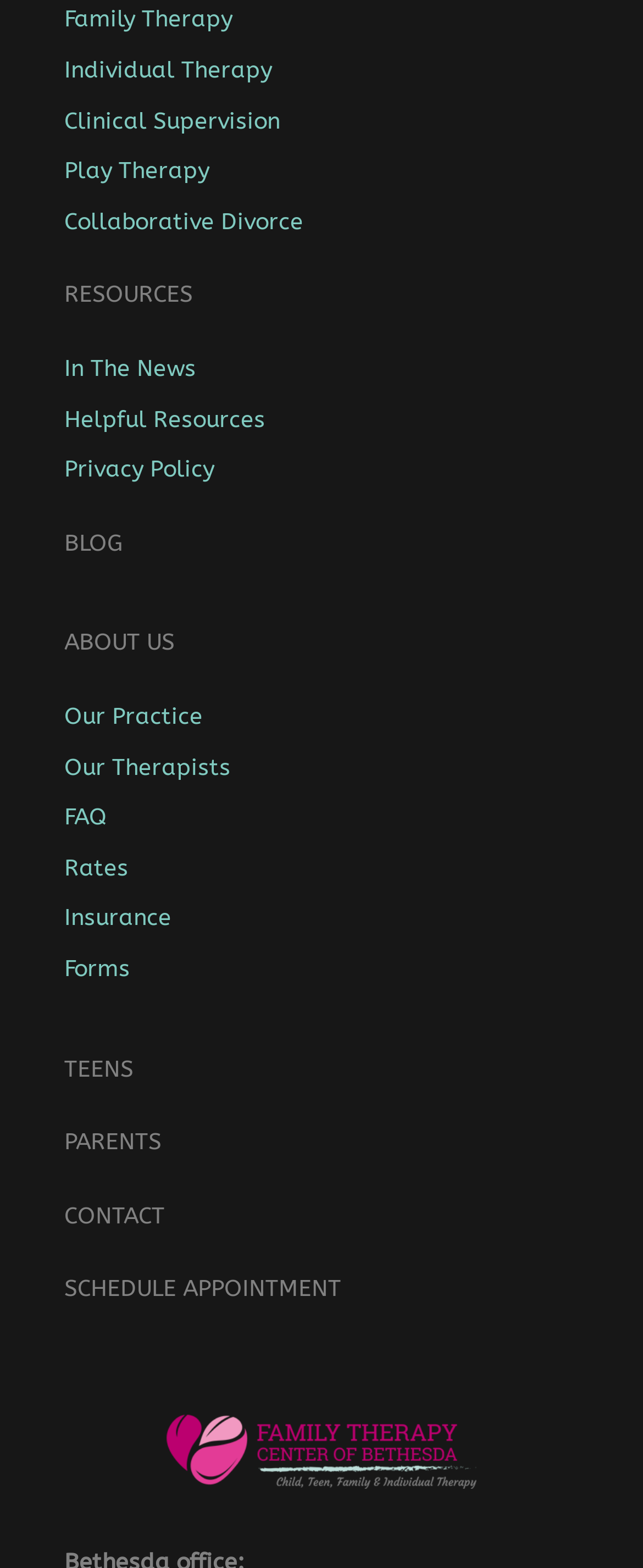Identify the bounding box coordinates of the region that needs to be clicked to carry out this instruction: "Click on Family Therapy". Provide these coordinates as four float numbers ranging from 0 to 1, i.e., [left, top, right, bottom].

[0.1, 0.004, 0.362, 0.022]